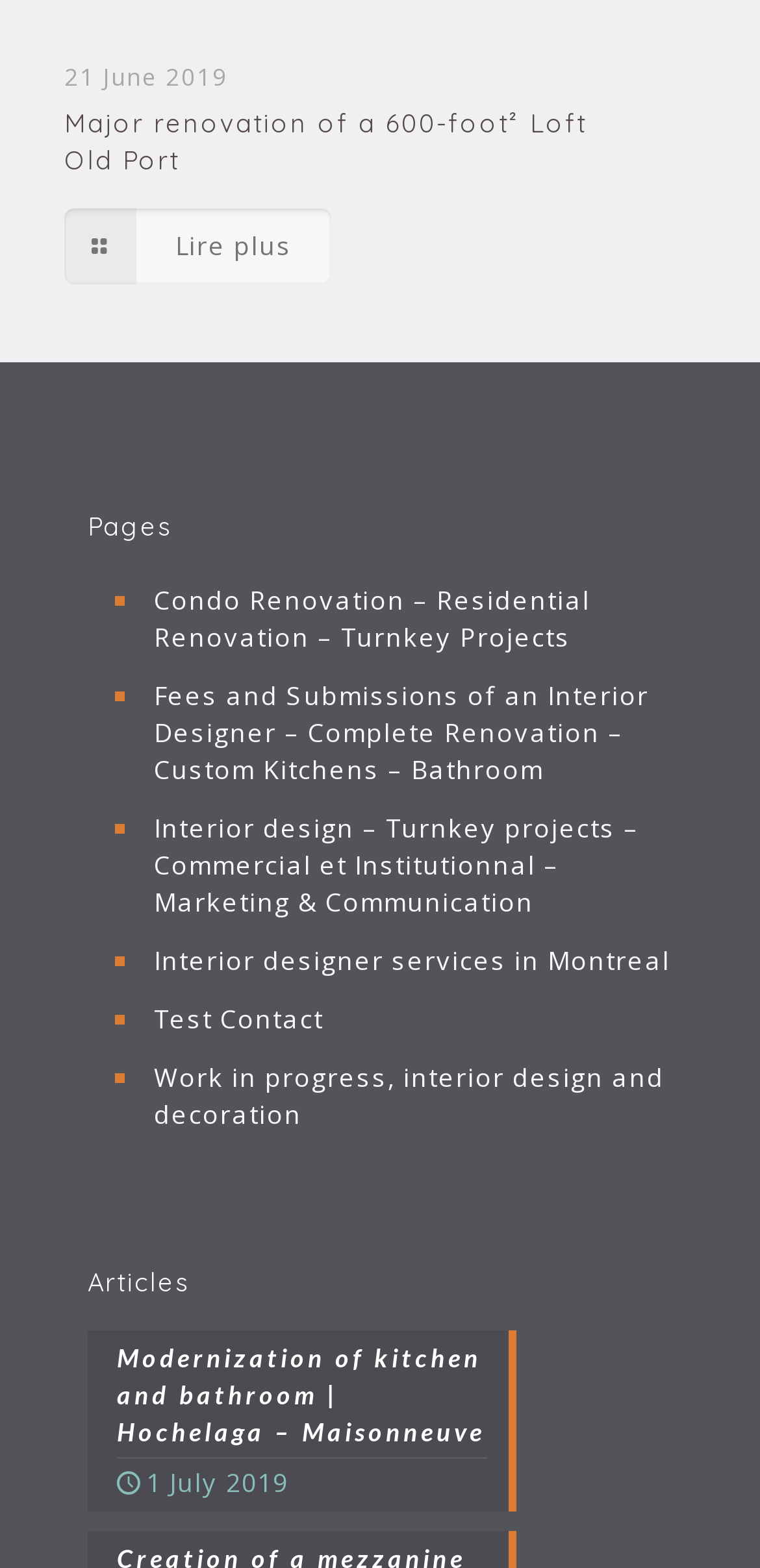Identify the bounding box coordinates for the element that needs to be clicked to fulfill this instruction: "Learn about Interior designer services in Montreal". Provide the coordinates in the format of four float numbers between 0 and 1: [left, top, right, bottom].

[0.192, 0.596, 0.885, 0.633]